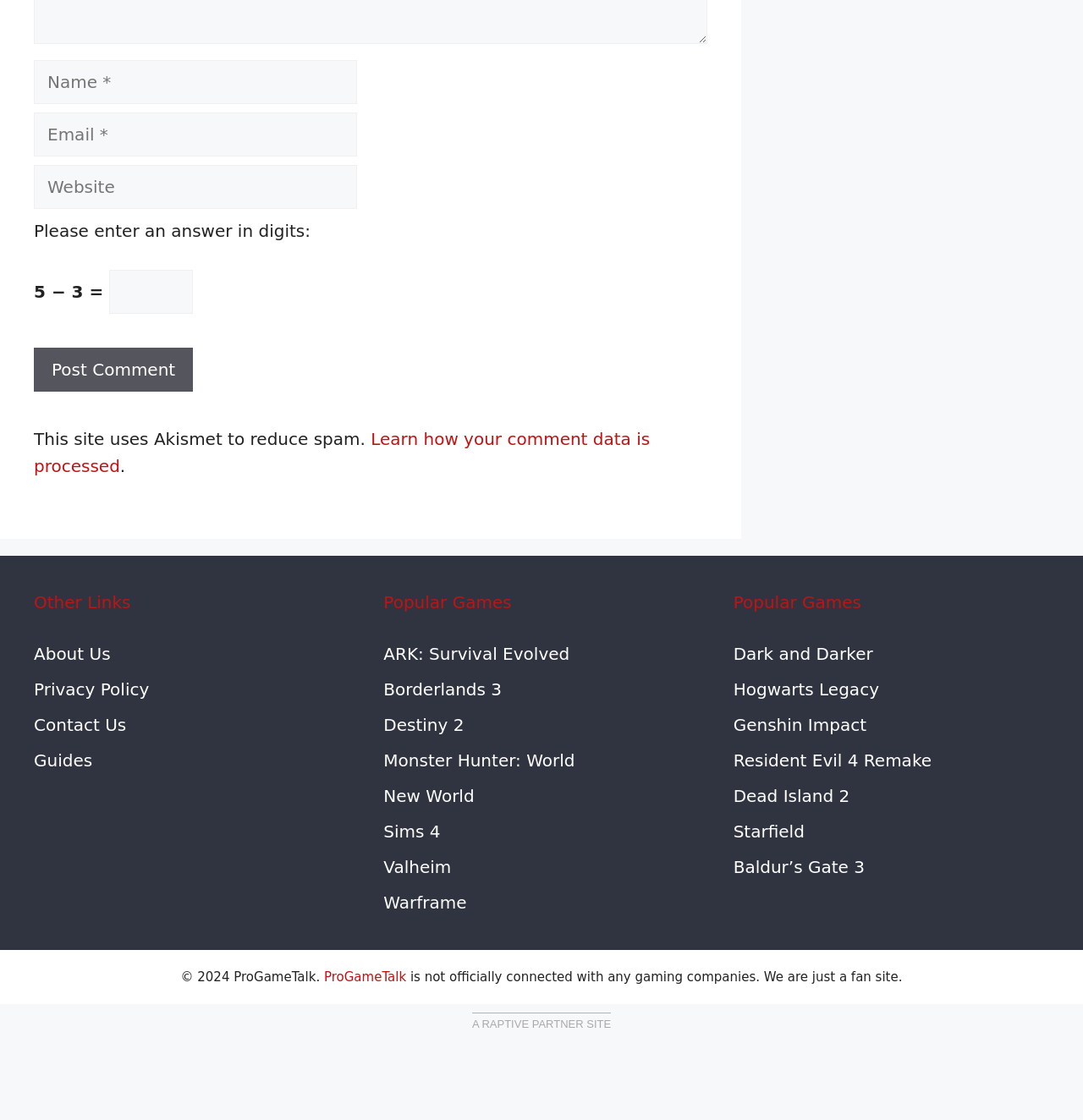Please find the bounding box coordinates of the element that must be clicked to perform the given instruction: "Read about Peter's philosophy". The coordinates should be four float numbers from 0 to 1, i.e., [left, top, right, bottom].

None